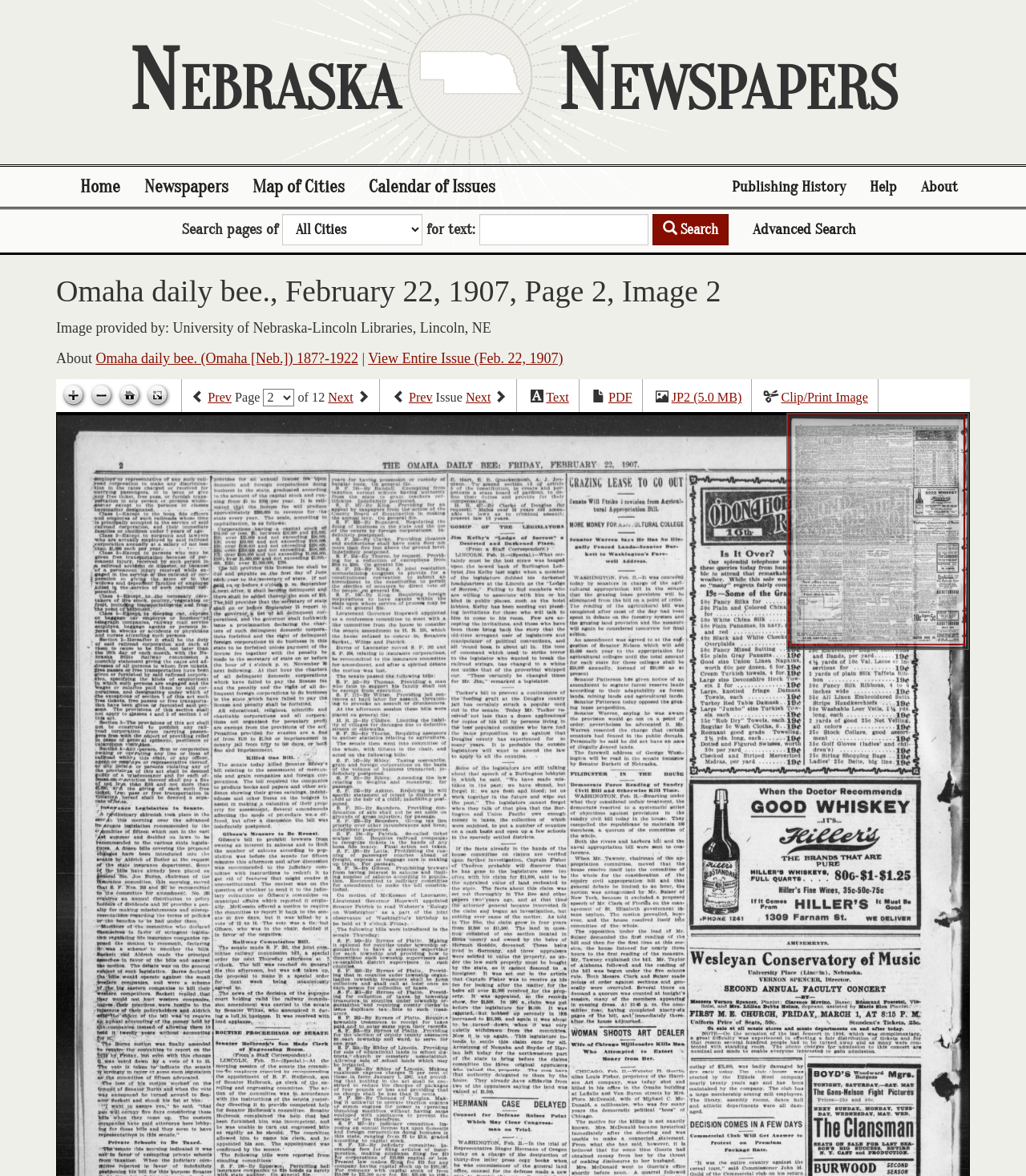Please look at the image and answer the question with a detailed explanation: What is the name of the library that provided the image?

The name of the library that provided the image can be found in the text 'Image provided by: University of Nebraska-Lincoln Libraries, Lincoln, NE' which is located at the top of the webpage.